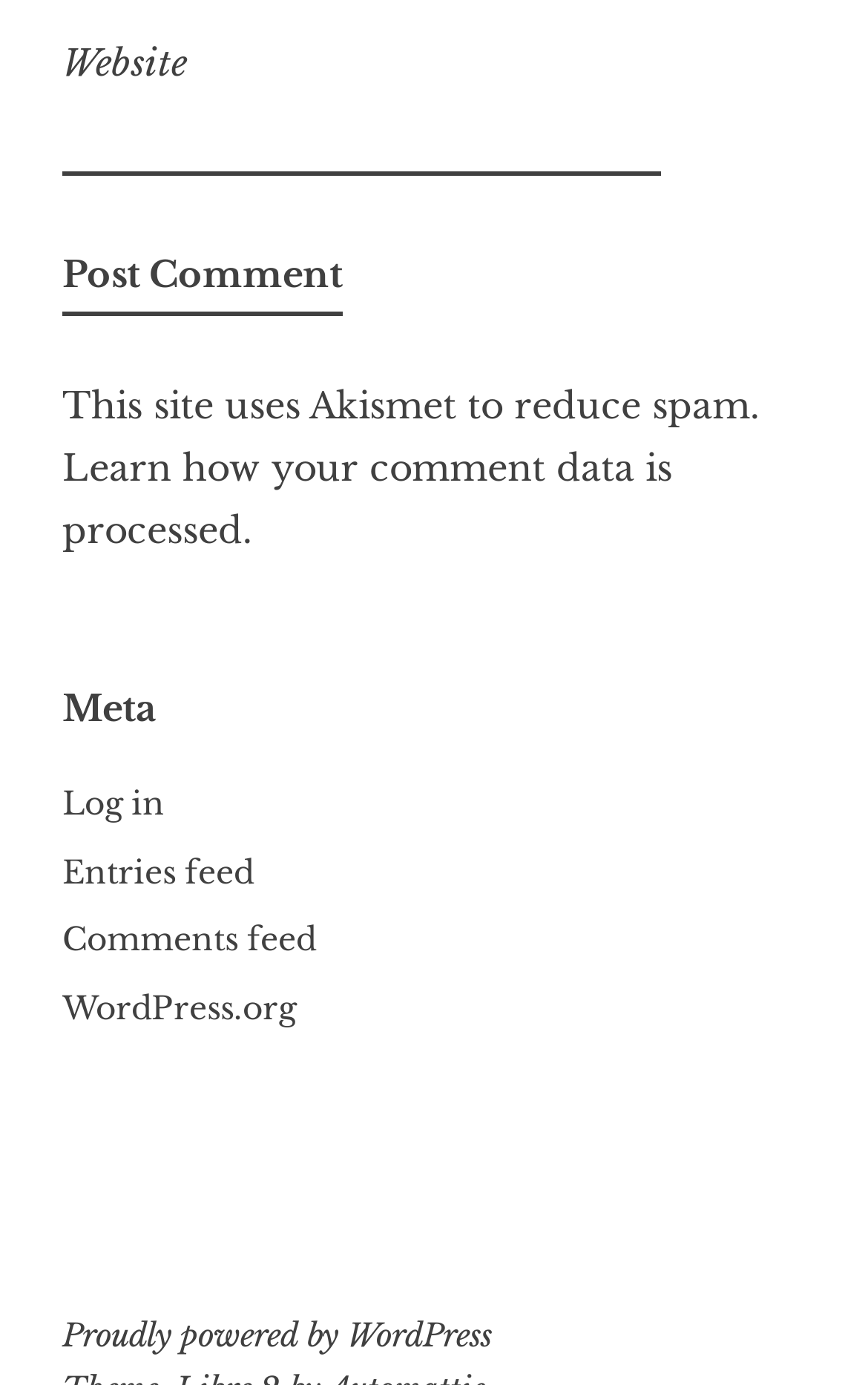Bounding box coordinates should be provided in the format (top-left x, top-left y, bottom-right x, bottom-right y) with all values between 0 and 1. Identify the bounding box for this UI element: Consulter nos offres

None